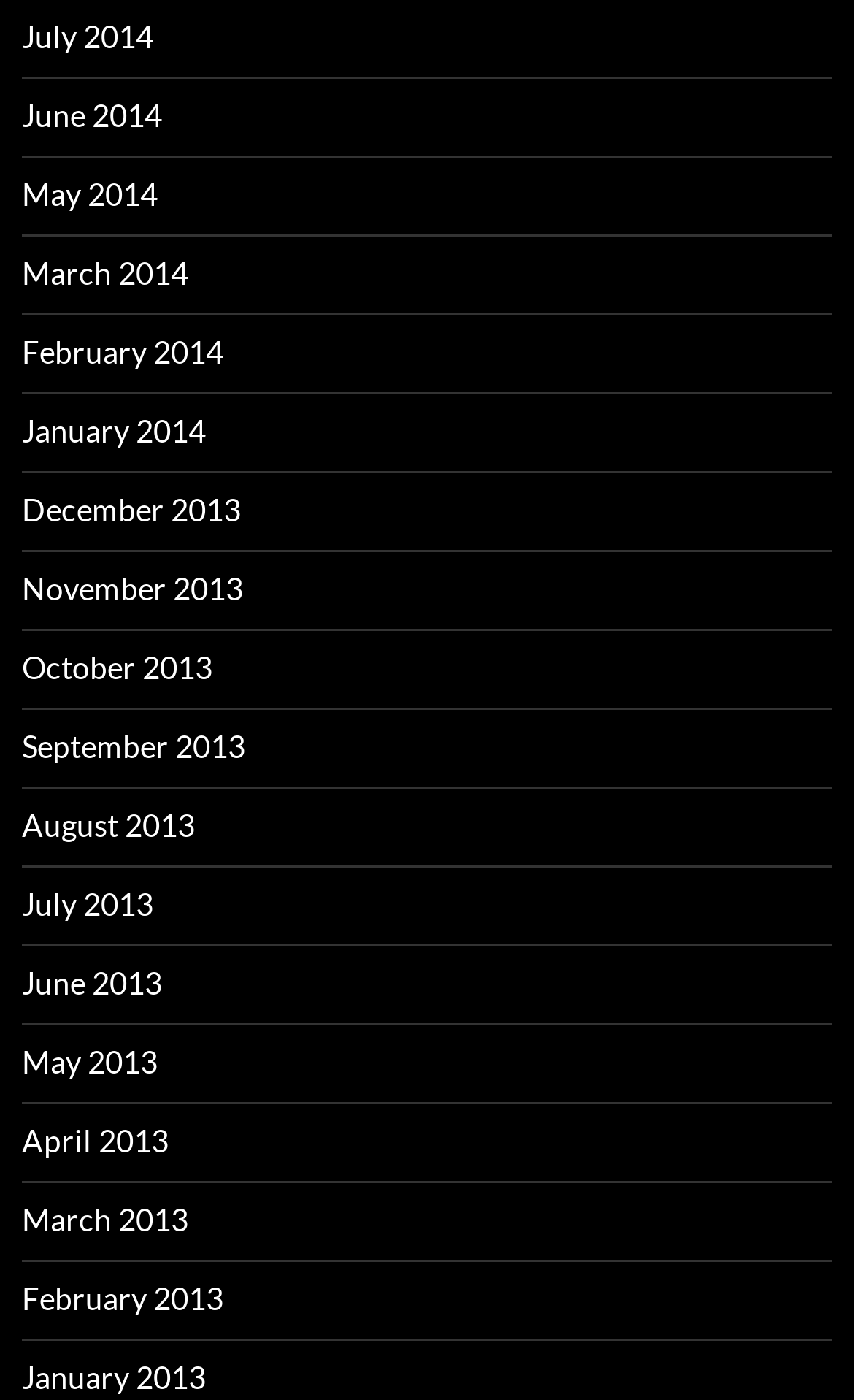Please specify the bounding box coordinates of the element that should be clicked to execute the given instruction: 'view March 2013'. Ensure the coordinates are four float numbers between 0 and 1, expressed as [left, top, right, bottom].

[0.026, 0.858, 0.221, 0.884]